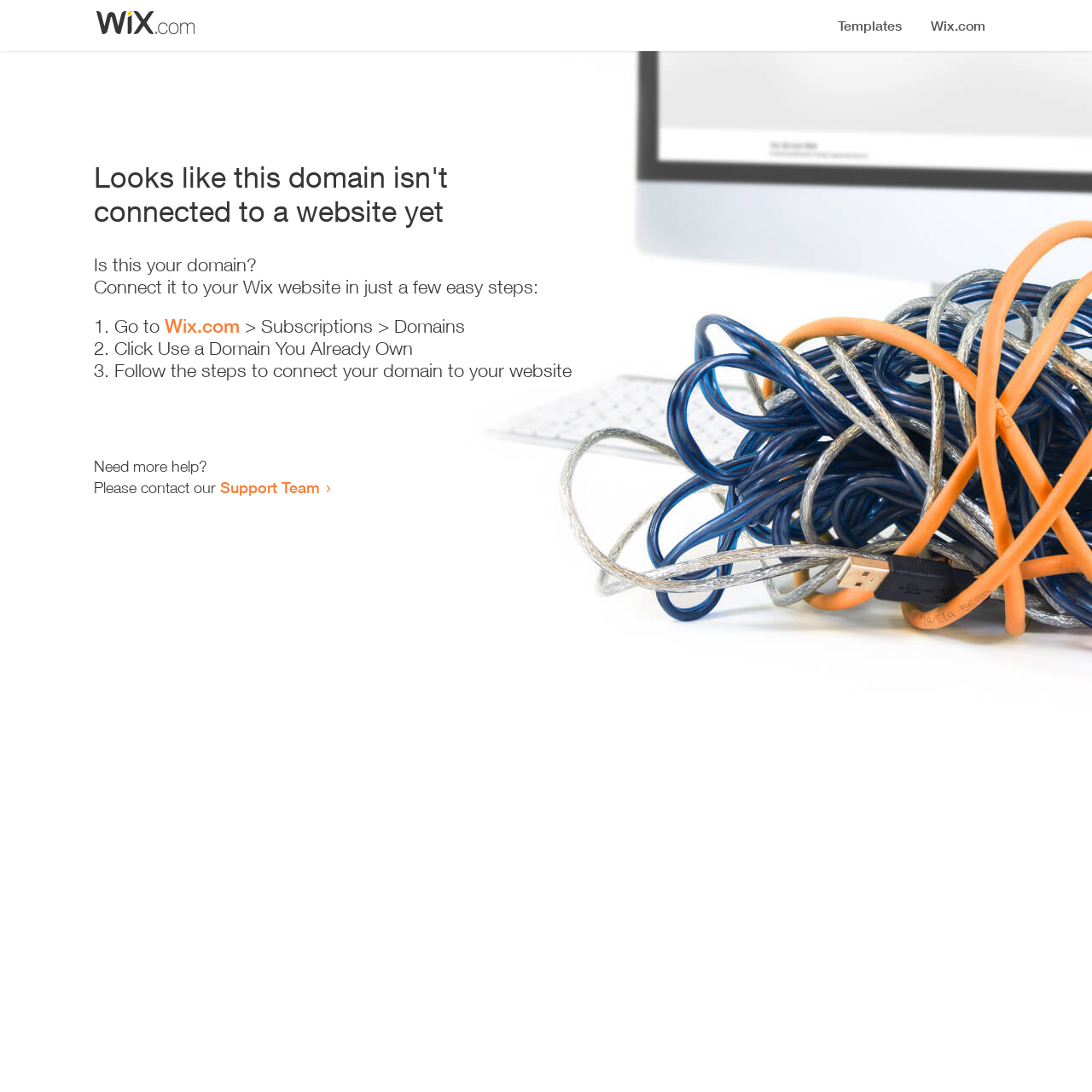Can you extract the headline from the webpage for me?

Looks like this domain isn't
connected to a website yet